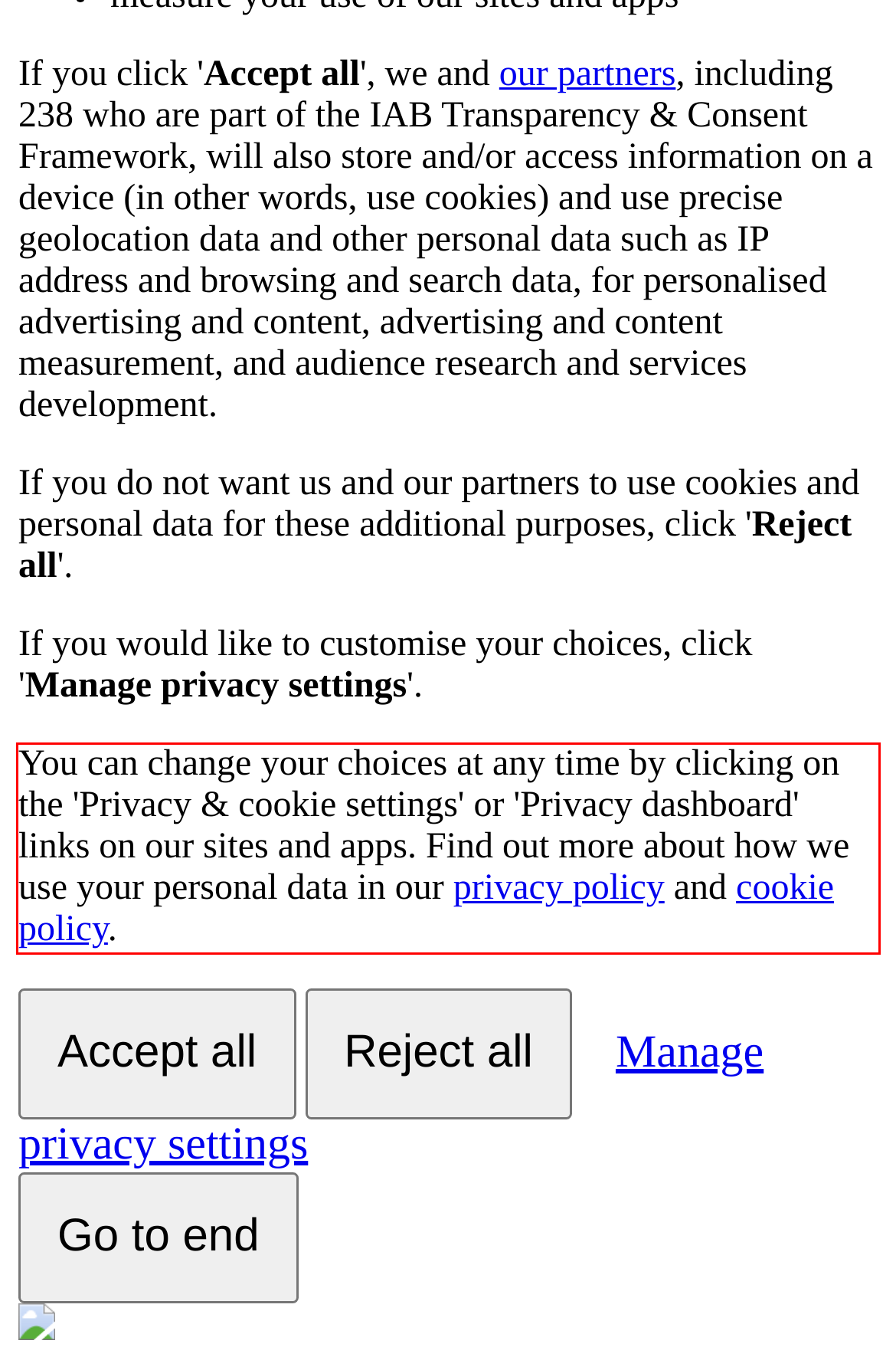Using the provided screenshot of a webpage, recognize and generate the text found within the red rectangle bounding box.

You can change your choices at any time by clicking on the 'Privacy & cookie settings' or 'Privacy dashboard' links on our sites and apps. Find out more about how we use your personal data in our privacy policy and cookie policy.